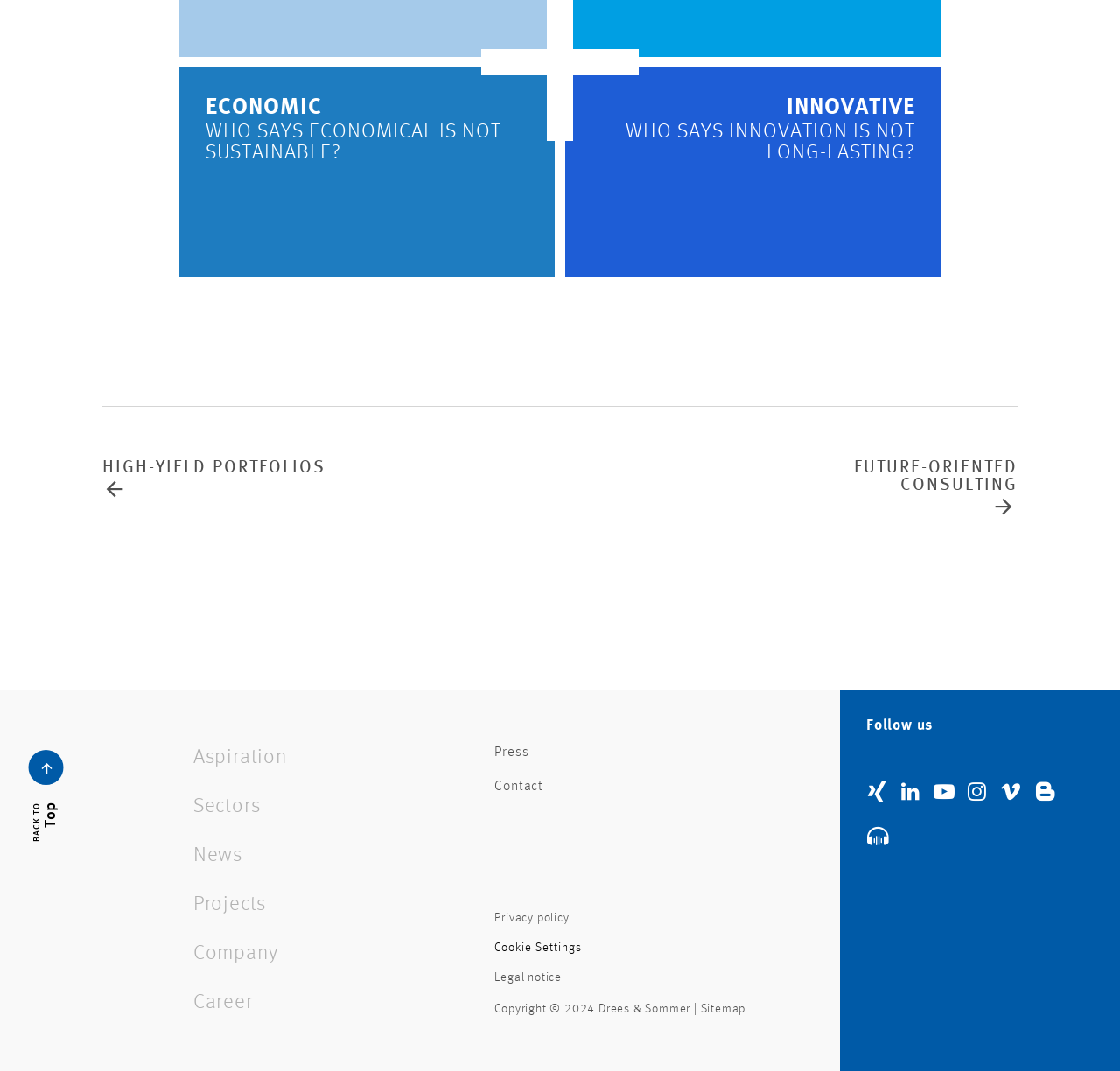By analyzing the image, answer the following question with a detailed response: How many main sections are in the bottom navigation?

The bottom navigation of the webpage contains seven main sections: 'Aspiration', 'Sectors', 'News', 'Projects', 'Company', 'Career', and 'Press'.